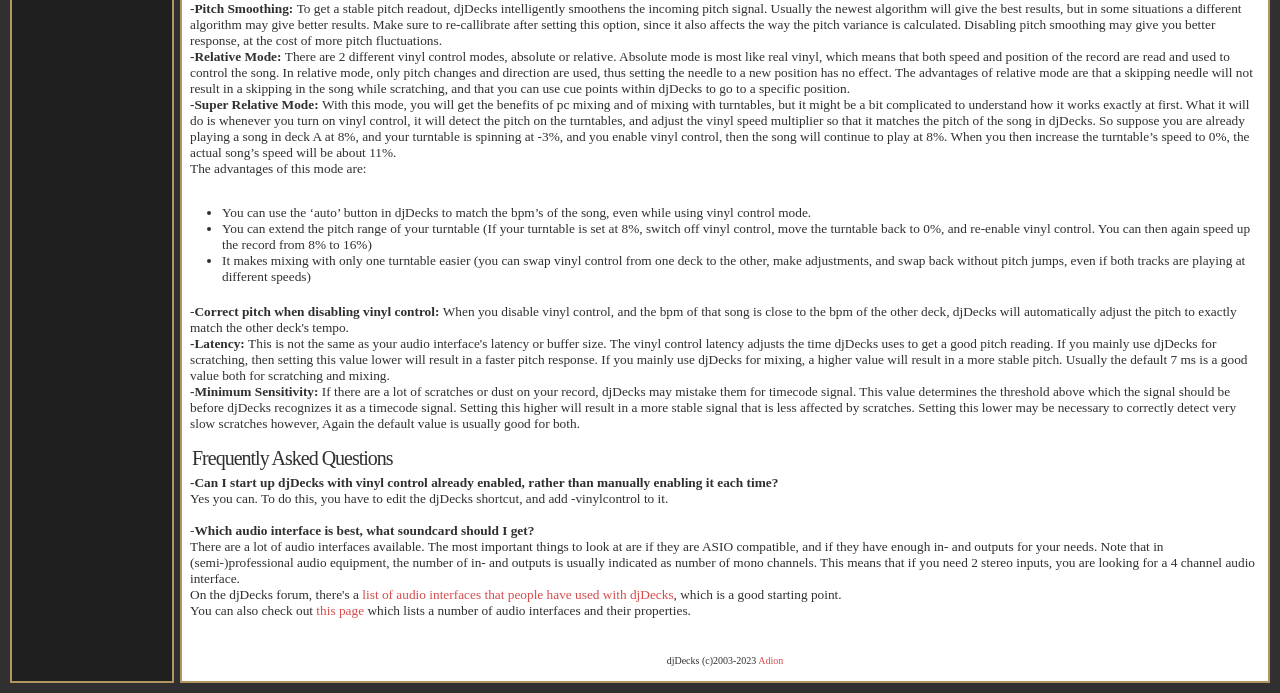From the webpage screenshot, predict the bounding box coordinates (top-left x, top-left y, bottom-right x, bottom-right y) for the UI element described here: Frequently Asked Questions

[0.15, 0.645, 0.307, 0.676]